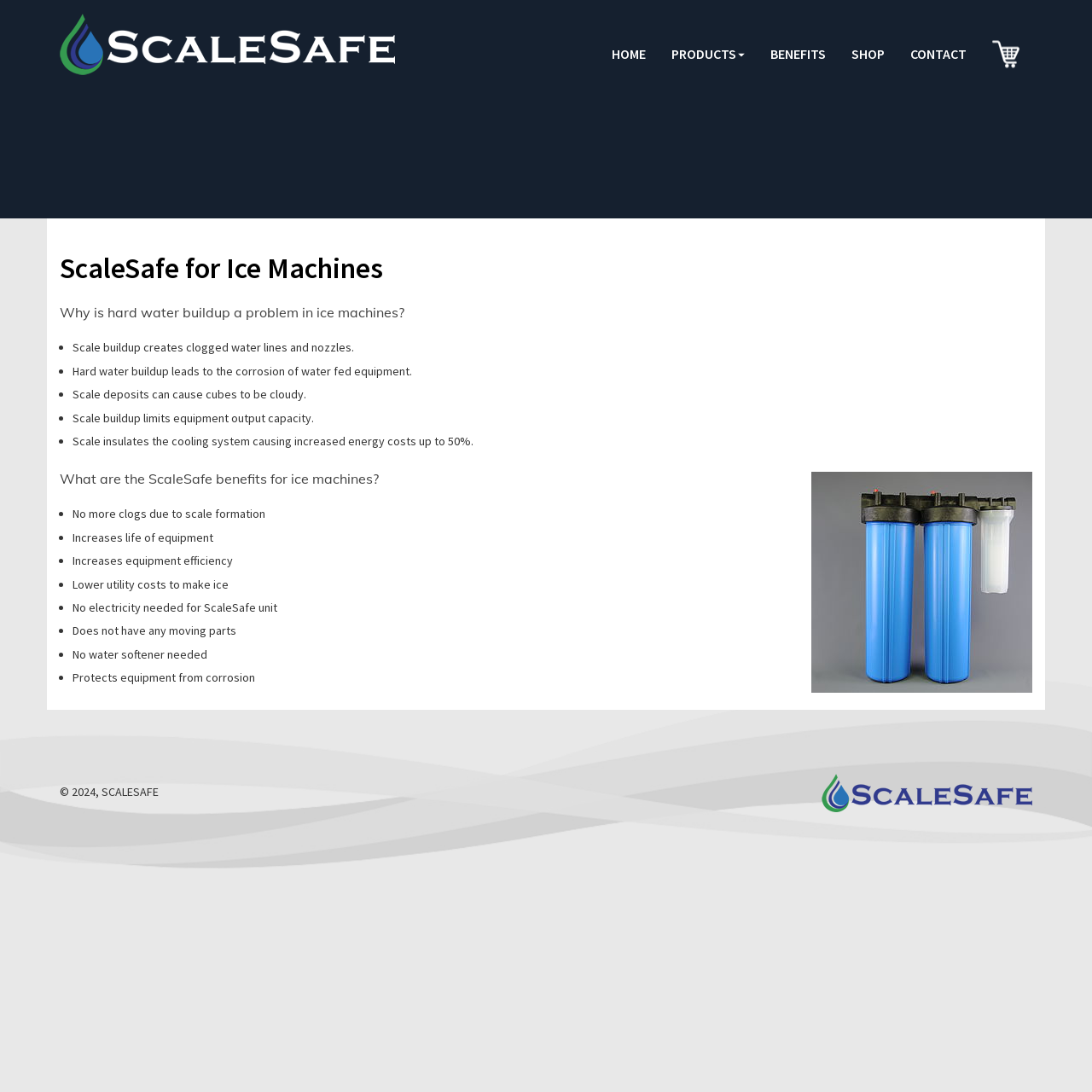Give a succinct answer to this question in a single word or phrase: 
What is the copyright year of the website?

2024